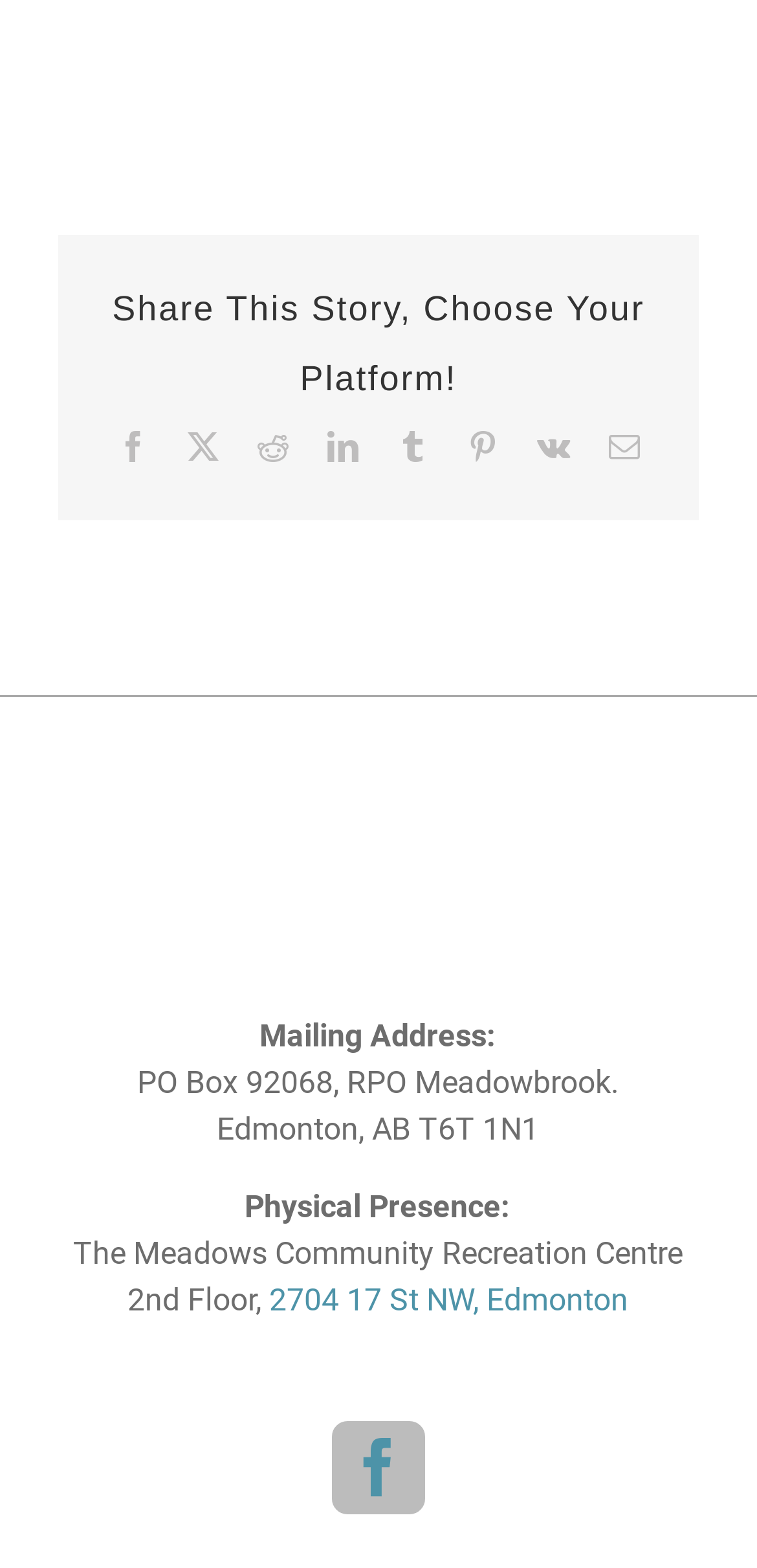What is the physical location of The Meadows Community Recreation Centre?
Please give a detailed and thorough answer to the question, covering all relevant points.

I found the physical location by reading the text in the StaticText elements that say 'Physical Presence:' and then 'The Meadows Community Recreation Centre' and finally '2nd Floor,' and the link '2704 17 St NW, Edmonton'.